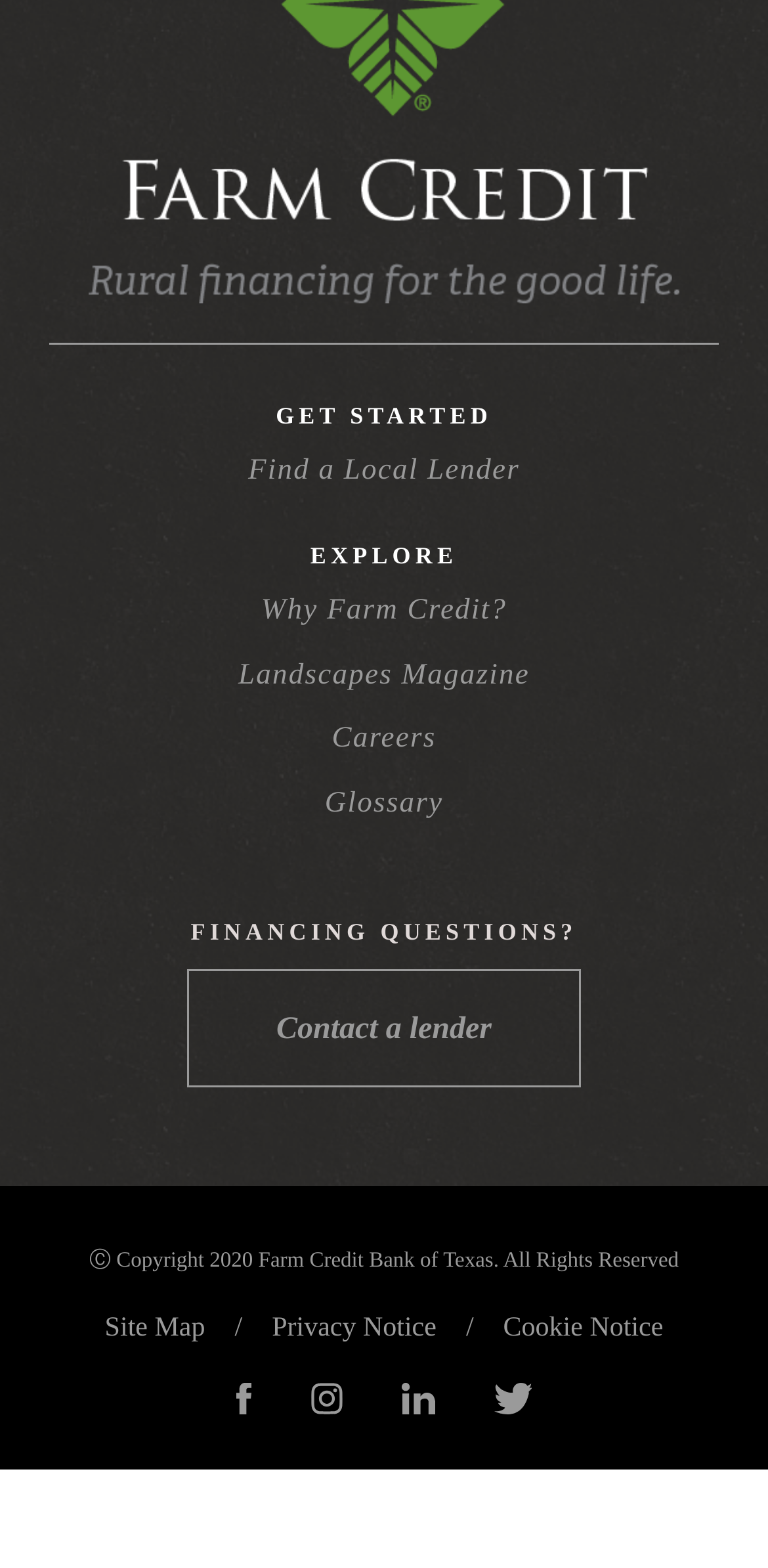Determine the bounding box for the described HTML element: "Privacy Notice". Ensure the coordinates are four float numbers between 0 and 1 in the format [left, top, right, bottom].

[0.354, 0.837, 0.568, 0.856]